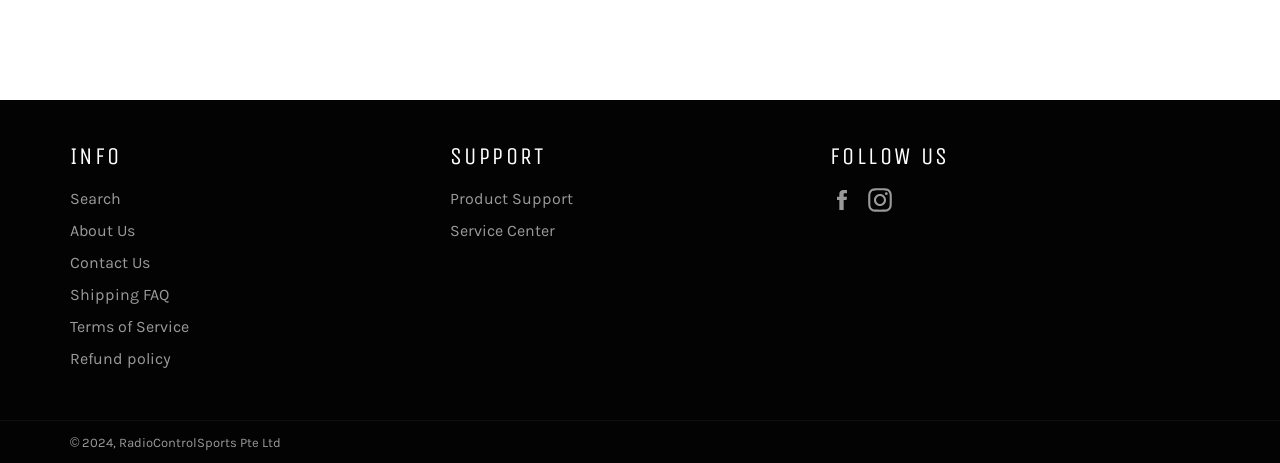Identify the bounding box coordinates of the clickable region necessary to fulfill the following instruction: "Follow on Facebook". The bounding box coordinates should be four float numbers between 0 and 1, i.e., [left, top, right, bottom].

[0.648, 0.406, 0.675, 0.458]